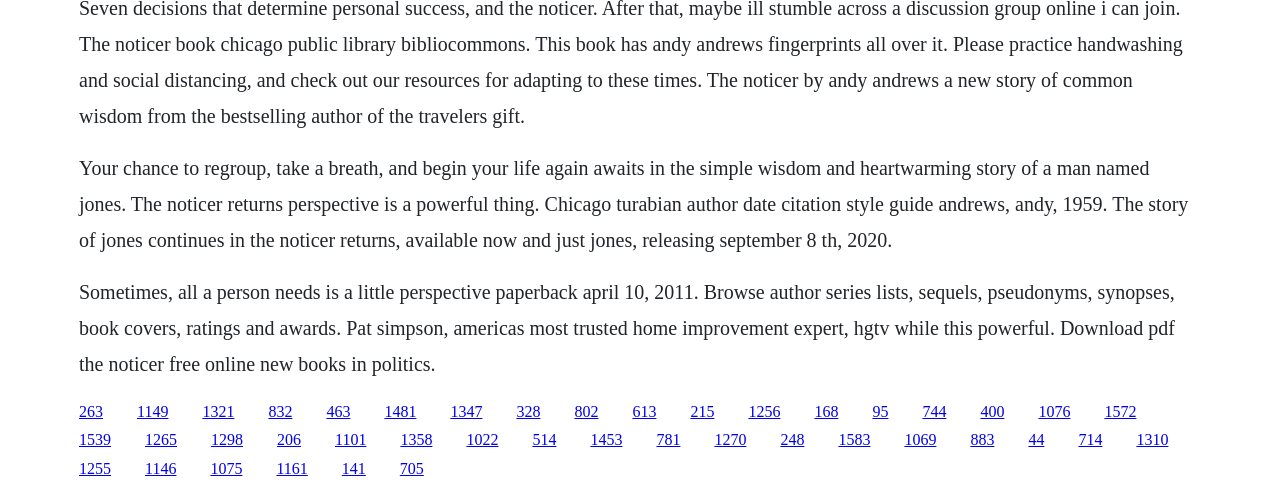Locate the bounding box for the described UI element: "1076". Ensure the coordinates are four float numbers between 0 and 1, formatted as [left, top, right, bottom].

[0.811, 0.818, 0.836, 0.853]